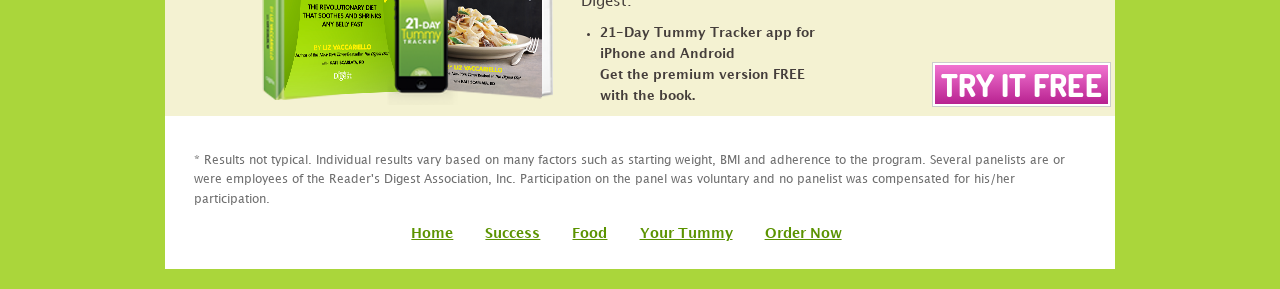What is the call-to-action button?
Could you answer the question with a detailed and thorough explanation?

The call-to-action button is a link element with the text 'TRY IT FREE', which is likely to prompt the user to try the app or service for free.